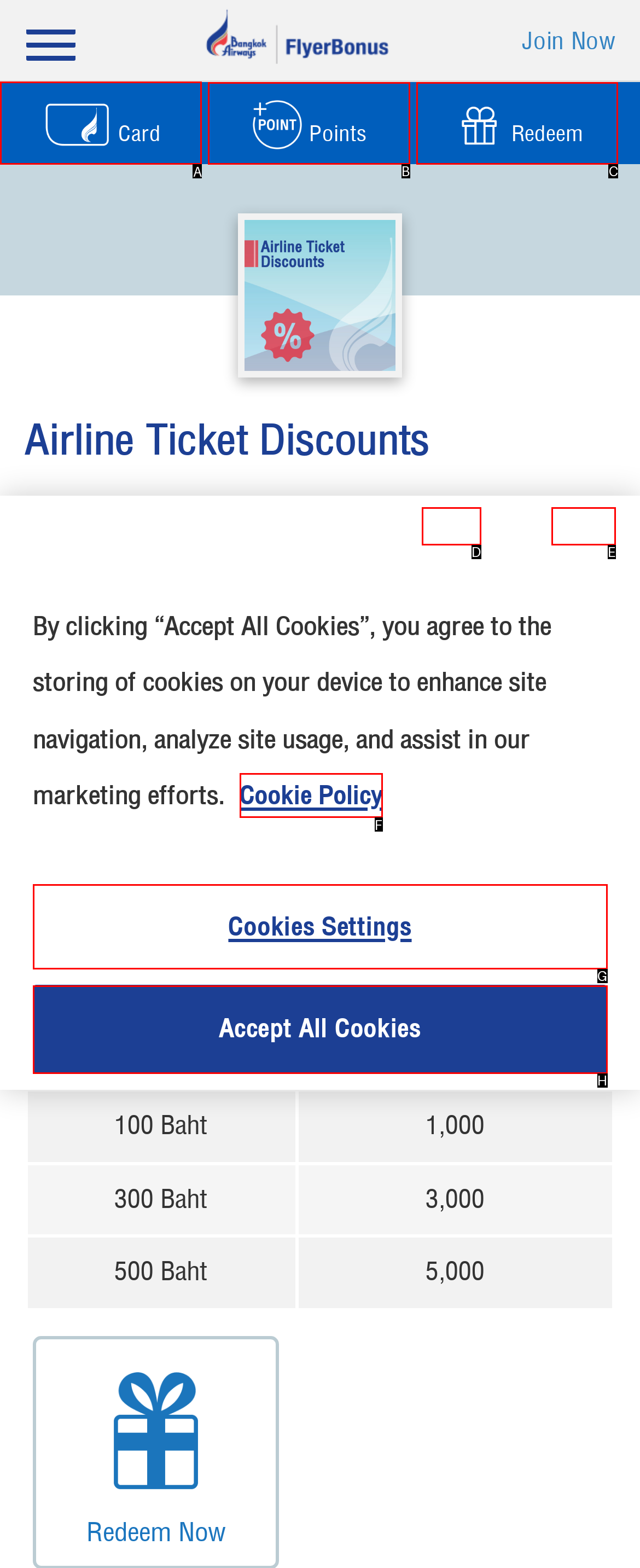Indicate the HTML element that should be clicked to perform the task: Sign in and display your card Reply with the letter corresponding to the chosen option.

A